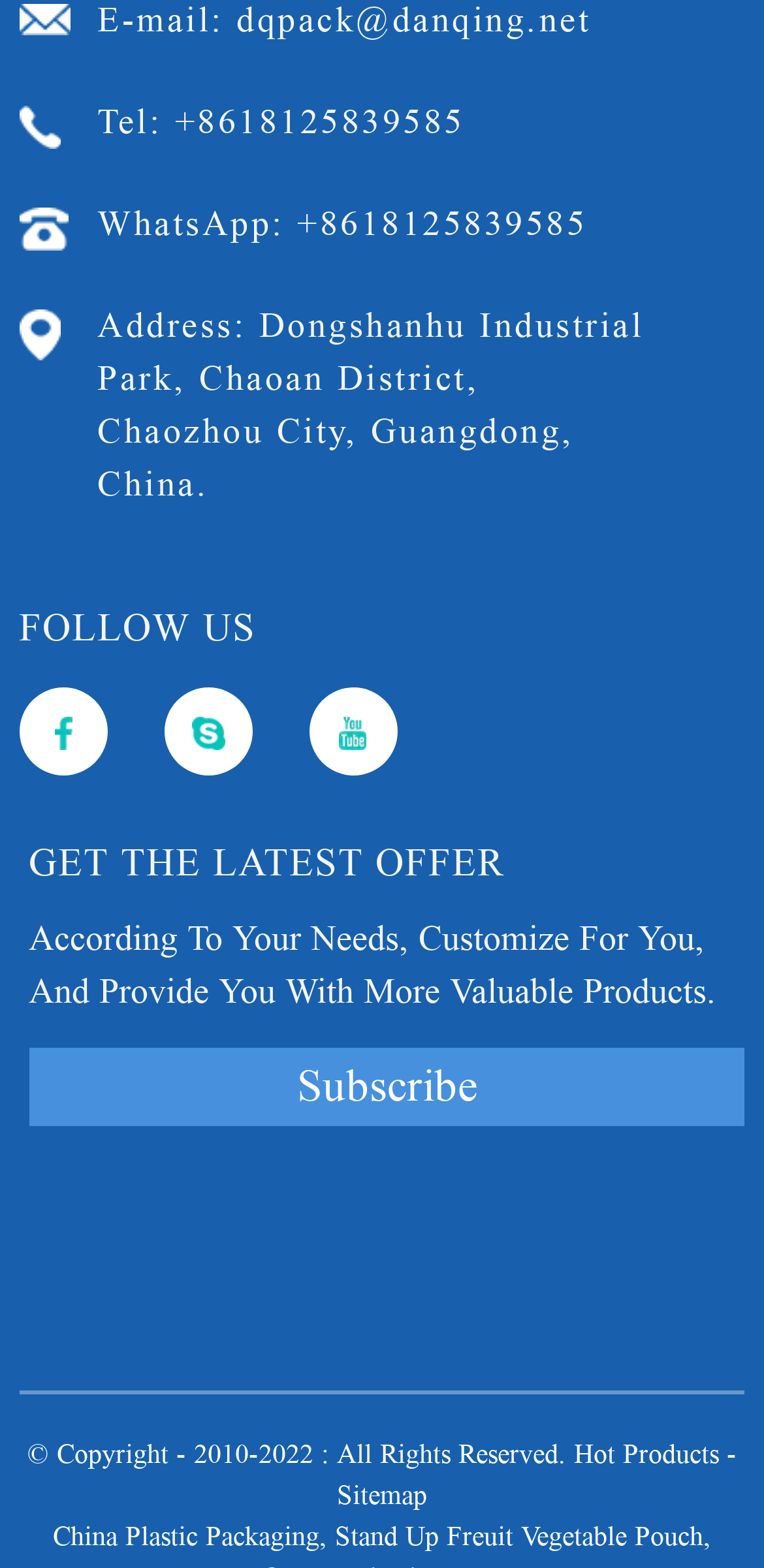Locate the bounding box coordinates of the element I should click to achieve the following instruction: "View address".

[0.128, 0.195, 0.843, 0.321]